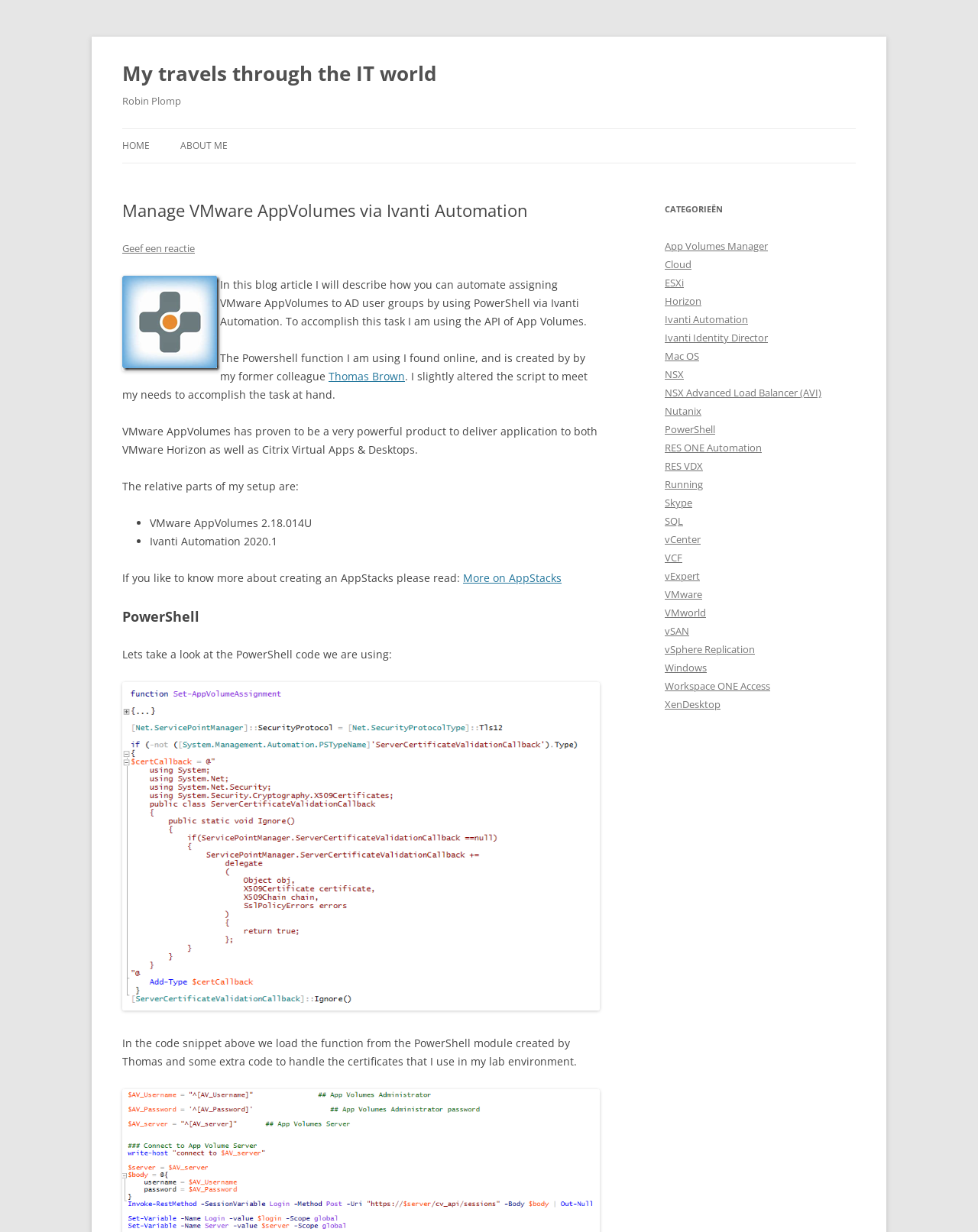Find the bounding box coordinates for the element that must be clicked to complete the instruction: "Read more about 'AppStacks'". The coordinates should be four float numbers between 0 and 1, indicated as [left, top, right, bottom].

[0.473, 0.463, 0.574, 0.475]